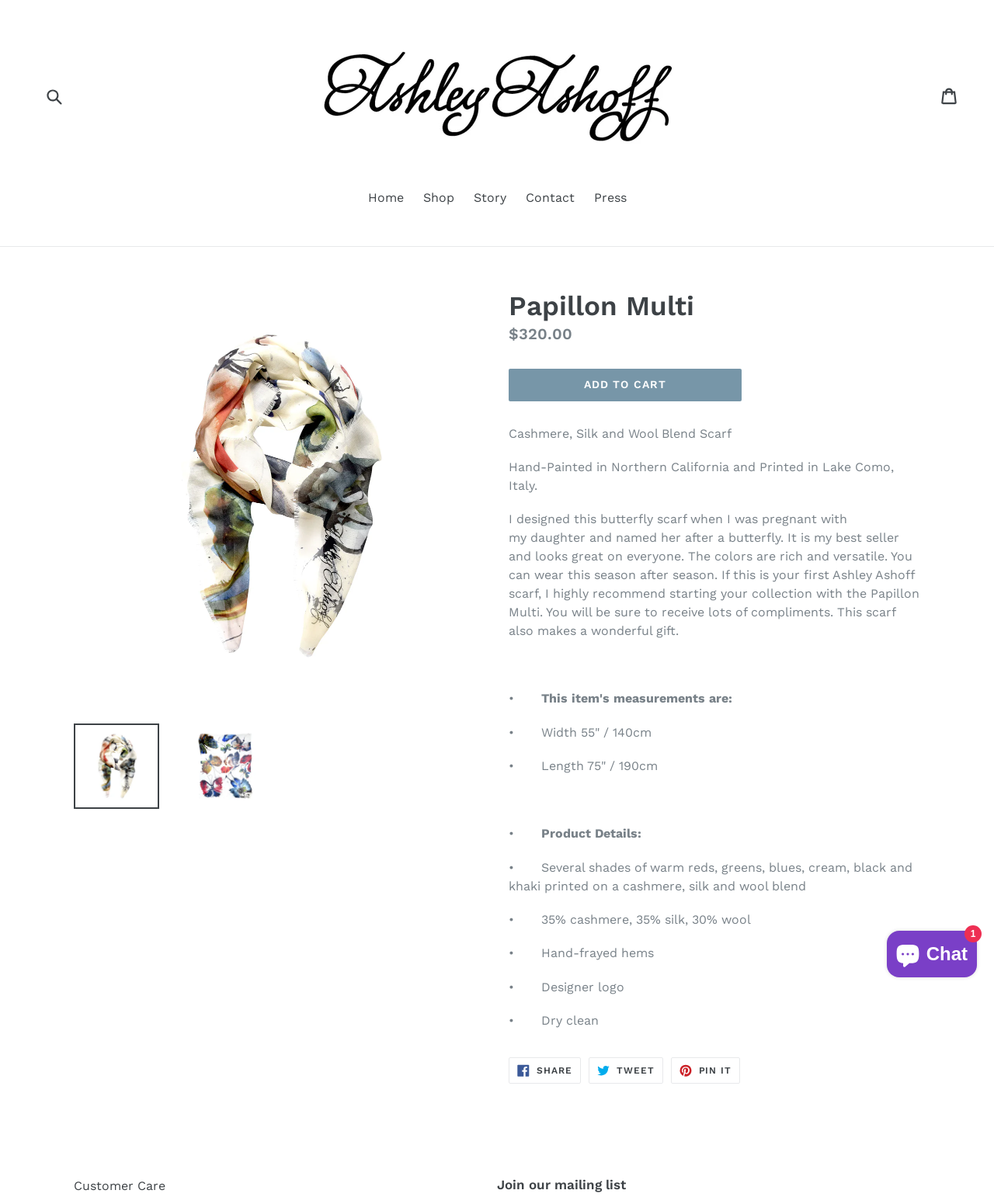Please find the bounding box coordinates of the section that needs to be clicked to achieve this instruction: "Add to cart".

[0.512, 0.306, 0.746, 0.333]